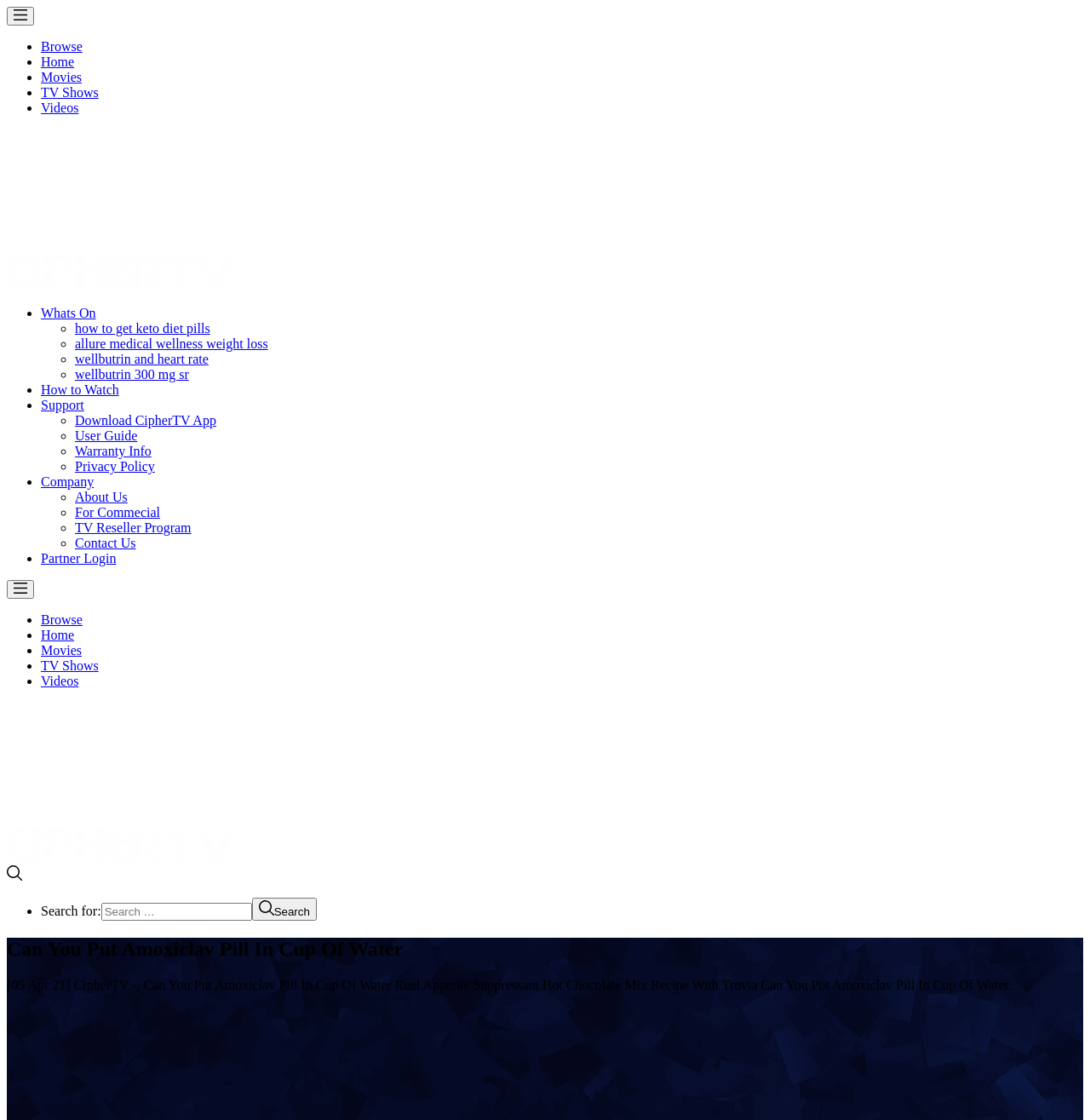What type of content is available on this website?
Please use the visual content to give a single word or phrase answer.

Movies, TV Shows, Videos